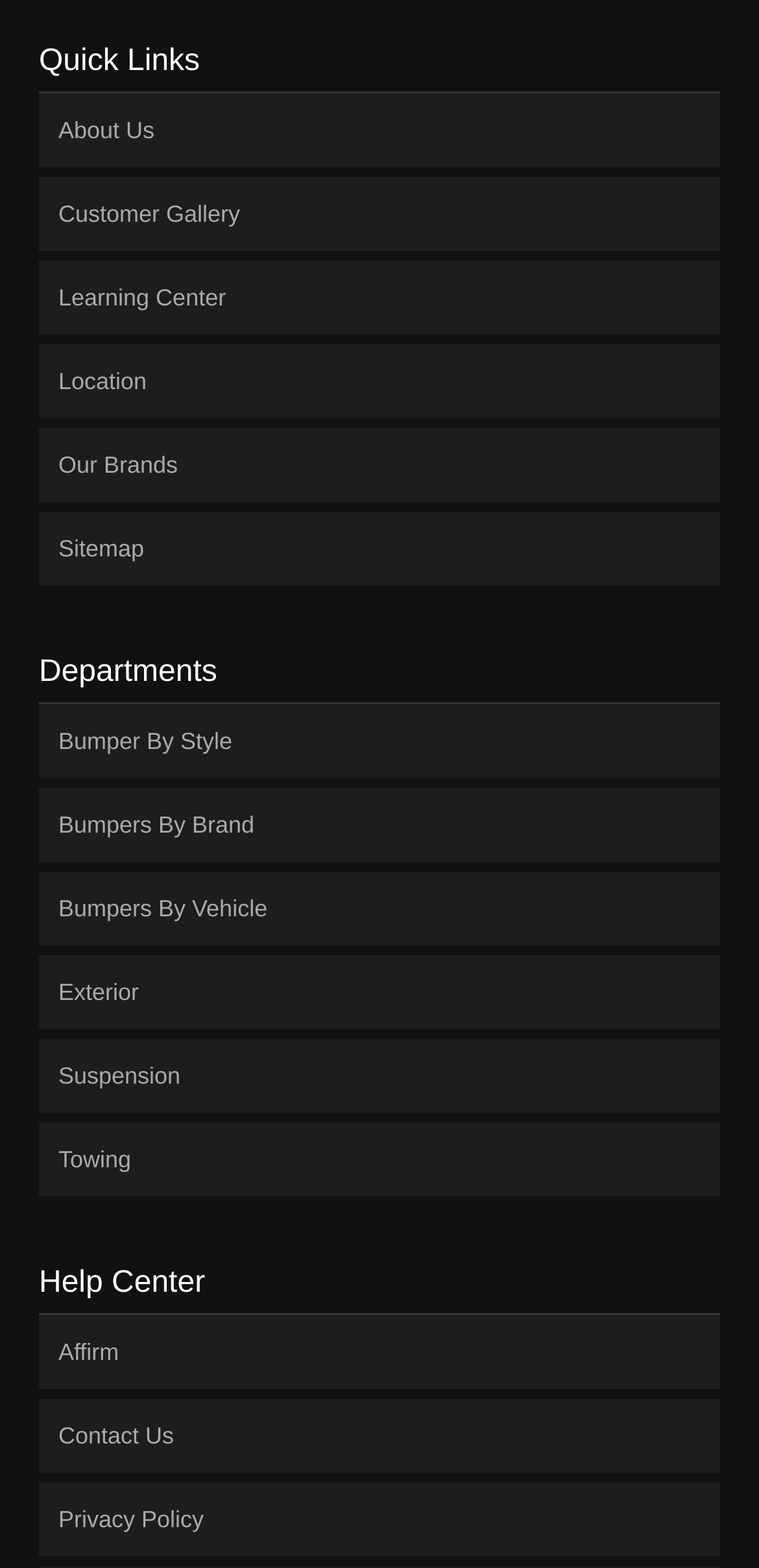Determine the bounding box coordinates of the target area to click to execute the following instruction: "go to About Us page."

[0.051, 0.06, 0.949, 0.107]